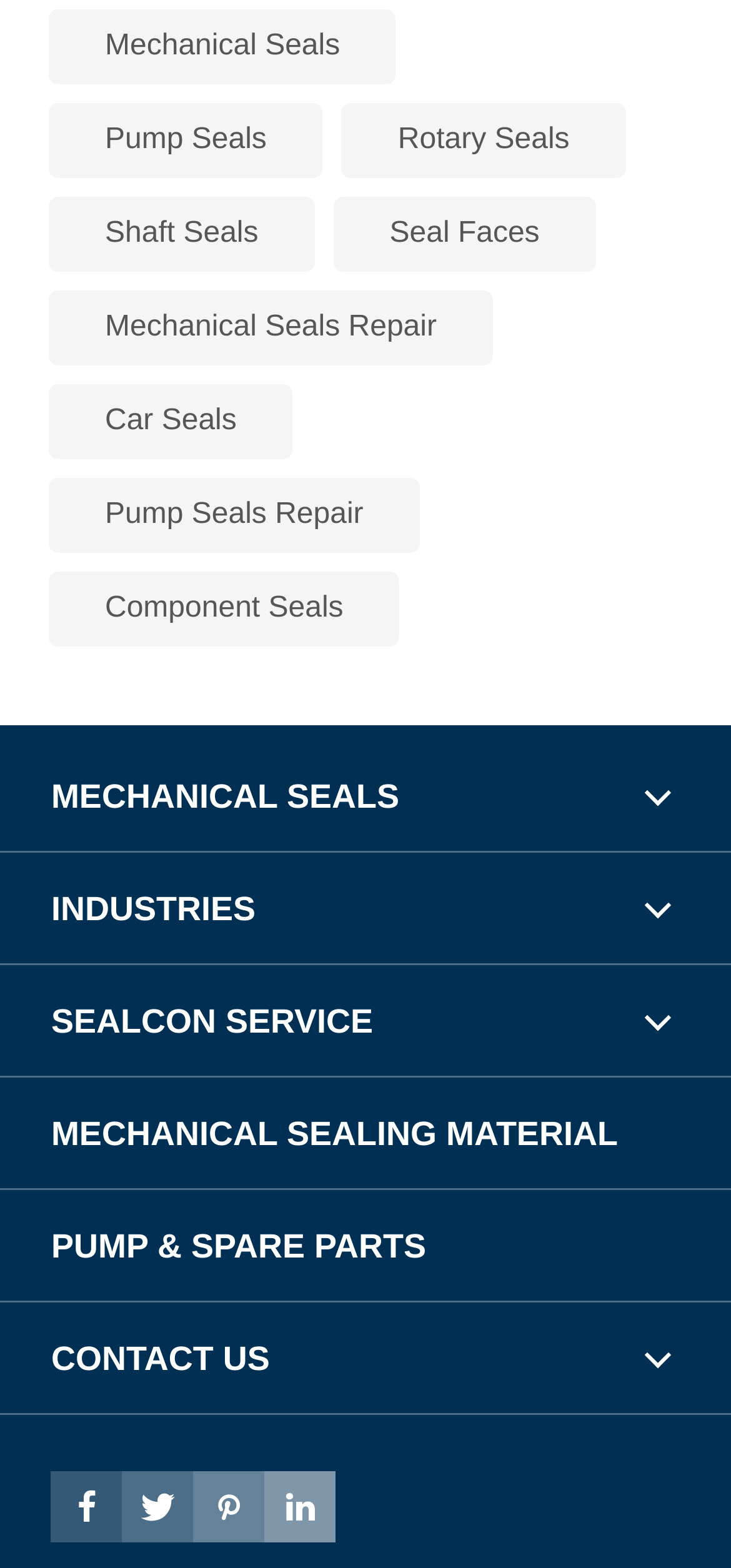What is the last link on the webpage?
From the details in the image, provide a complete and detailed answer to the question.

By analyzing the y2 coordinates of the bounding box, I found that the link 'CONTACT US' has the largest y2 value, which means it is located at the bottom of the webpage.